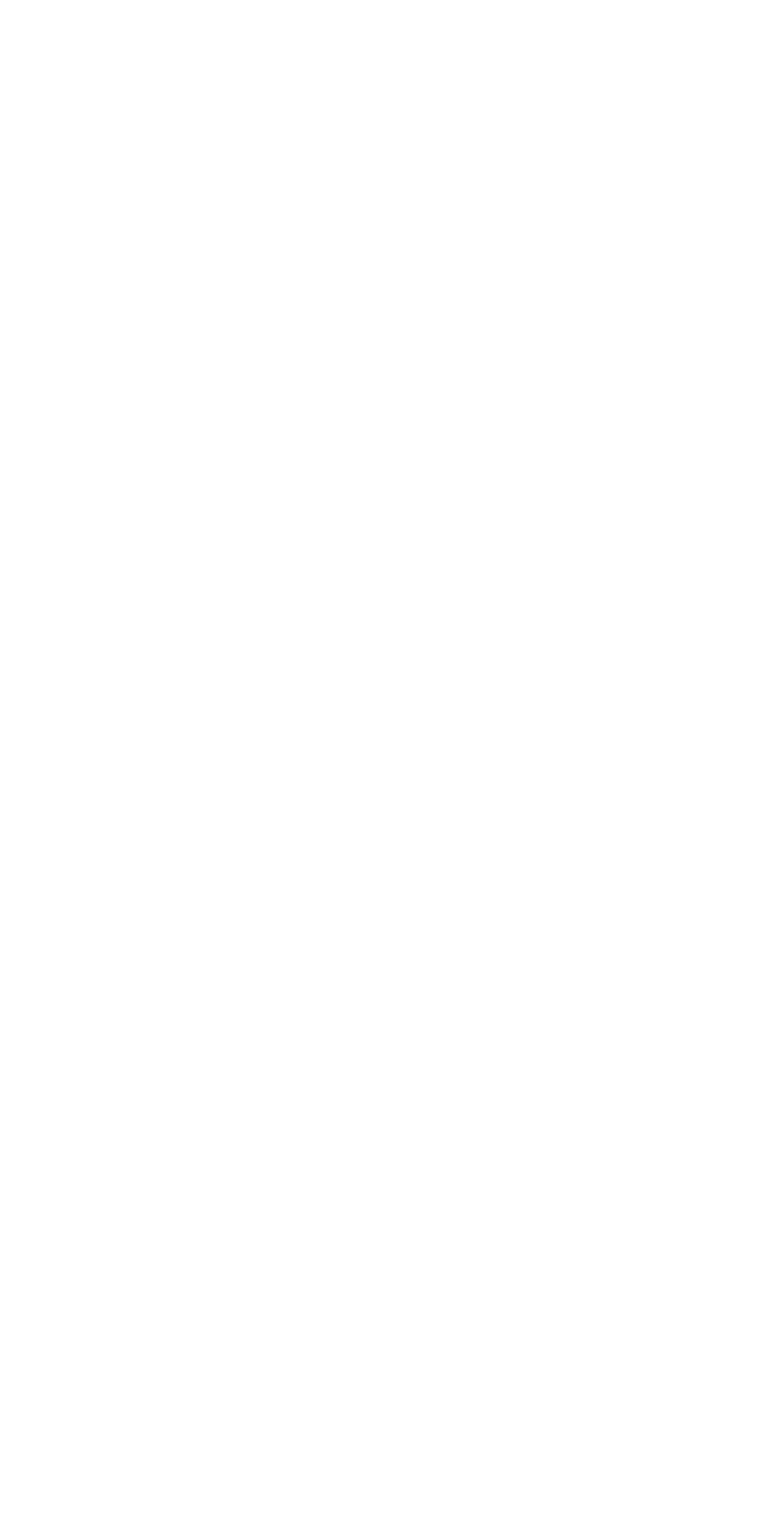Determine the bounding box coordinates of the section I need to click to execute the following instruction: "View Commercial Property Insurance". Provide the coordinates as four float numbers between 0 and 1, i.e., [left, top, right, bottom].

[0.128, 0.292, 0.805, 0.317]